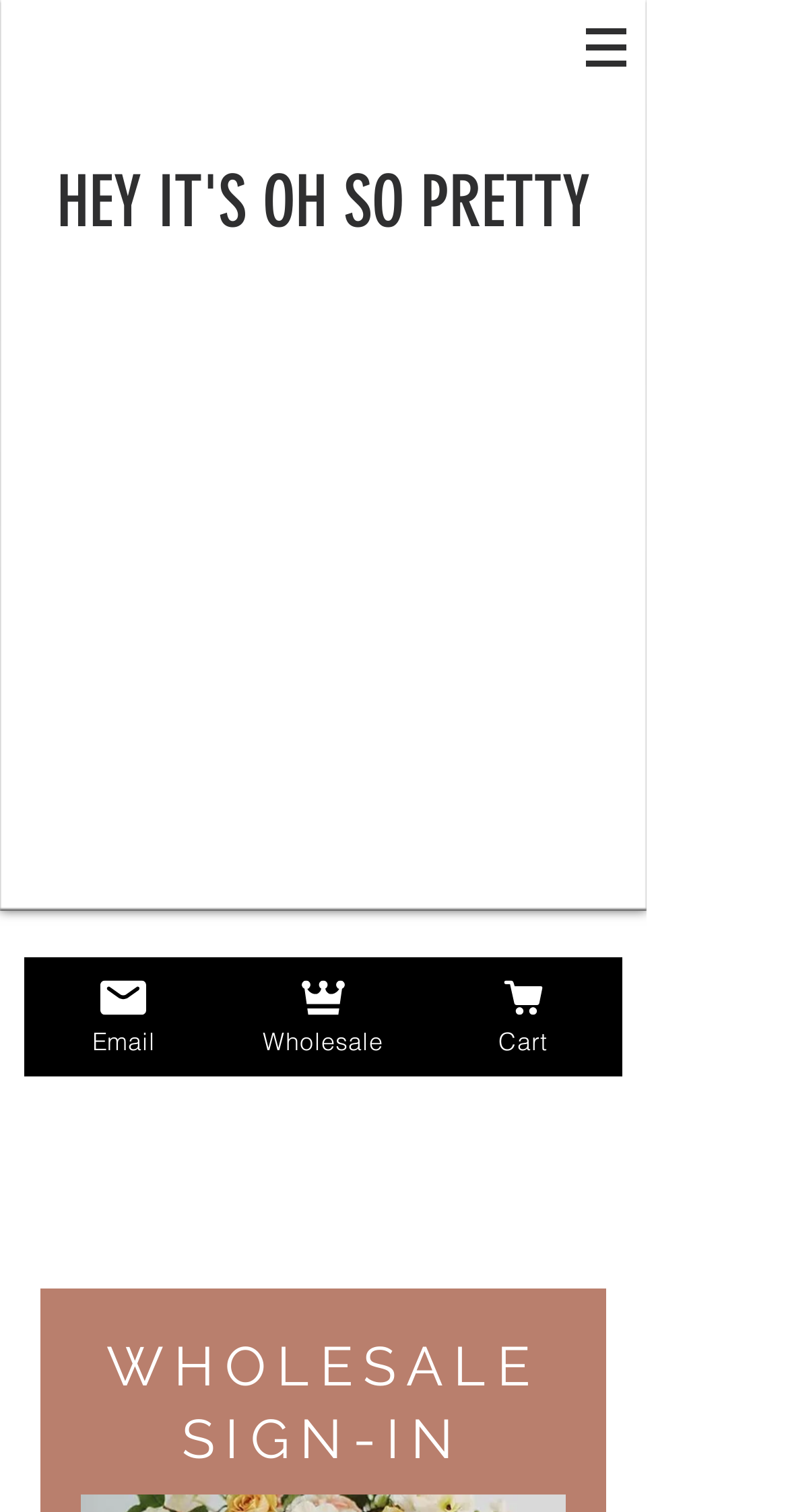What is the function of the links at the top of the webpage? Please answer the question using a single word or phrase based on the image.

Navigation